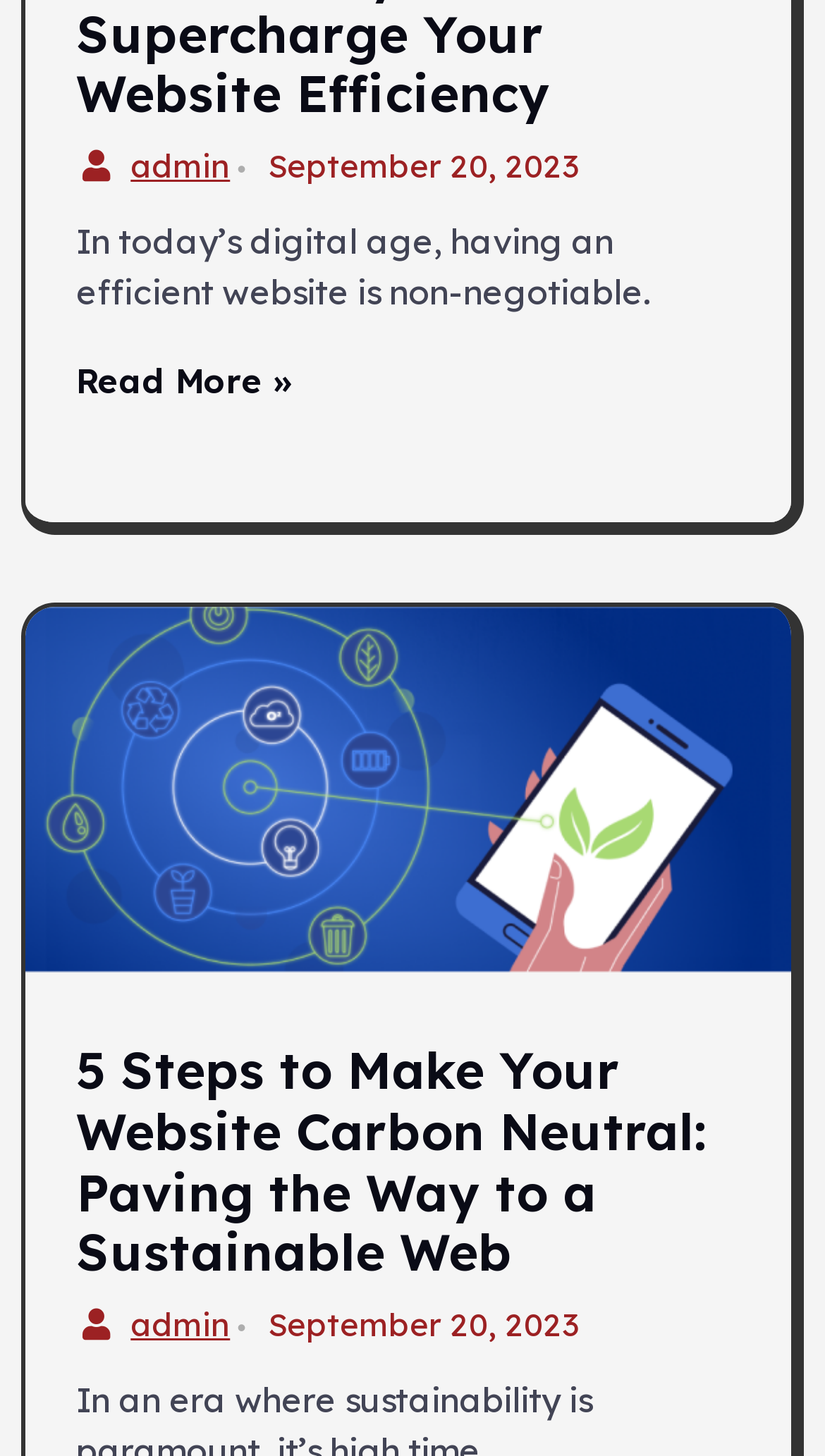Determine the bounding box coordinates of the UI element described below. Use the format (top-left x, top-left y, bottom-right x, bottom-right y) with floating point numbers between 0 and 1: Read More »

[0.092, 0.25, 0.356, 0.273]